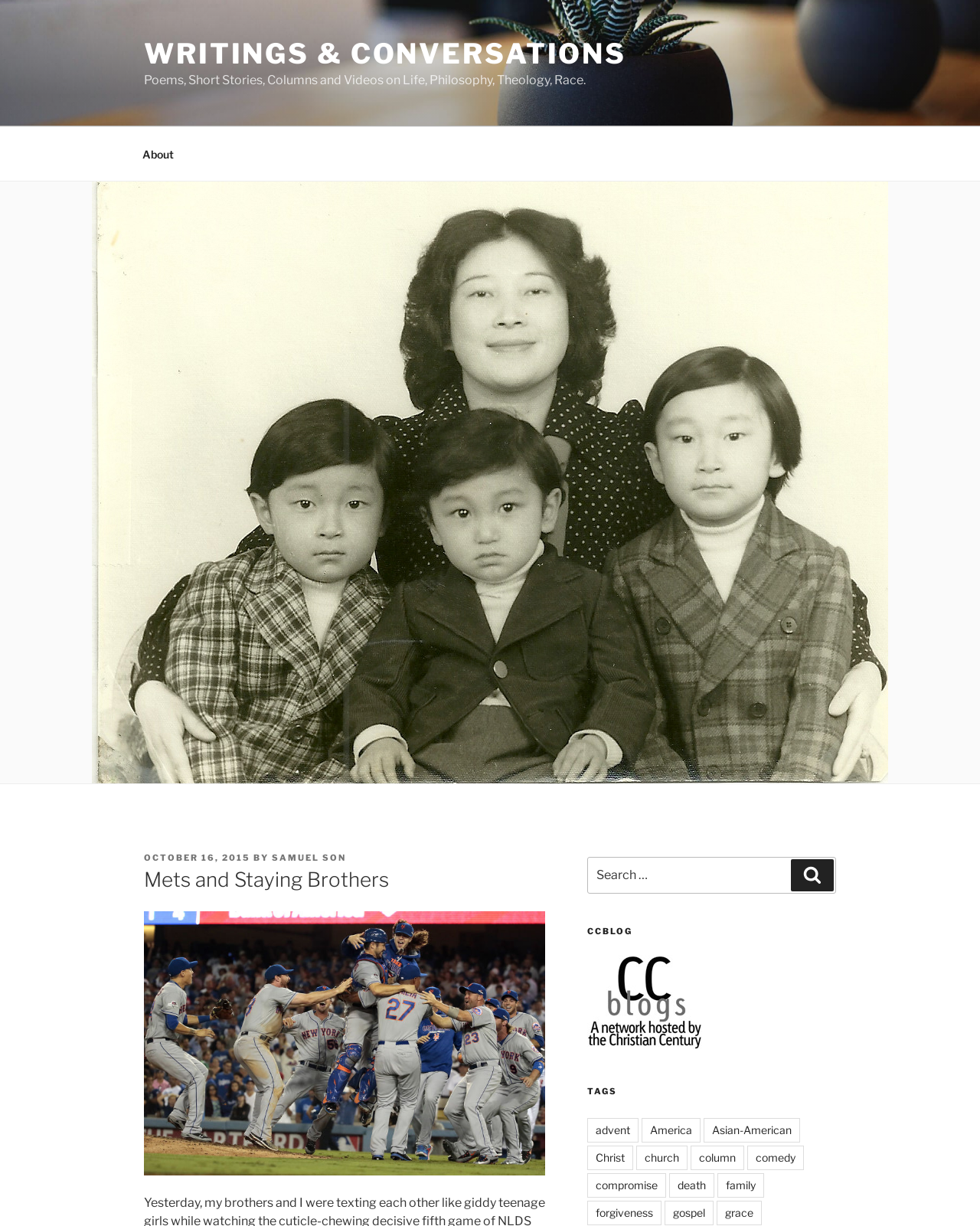Identify the bounding box of the UI element that matches this description: "October 16, 2015December 17, 2020".

[0.147, 0.695, 0.255, 0.704]